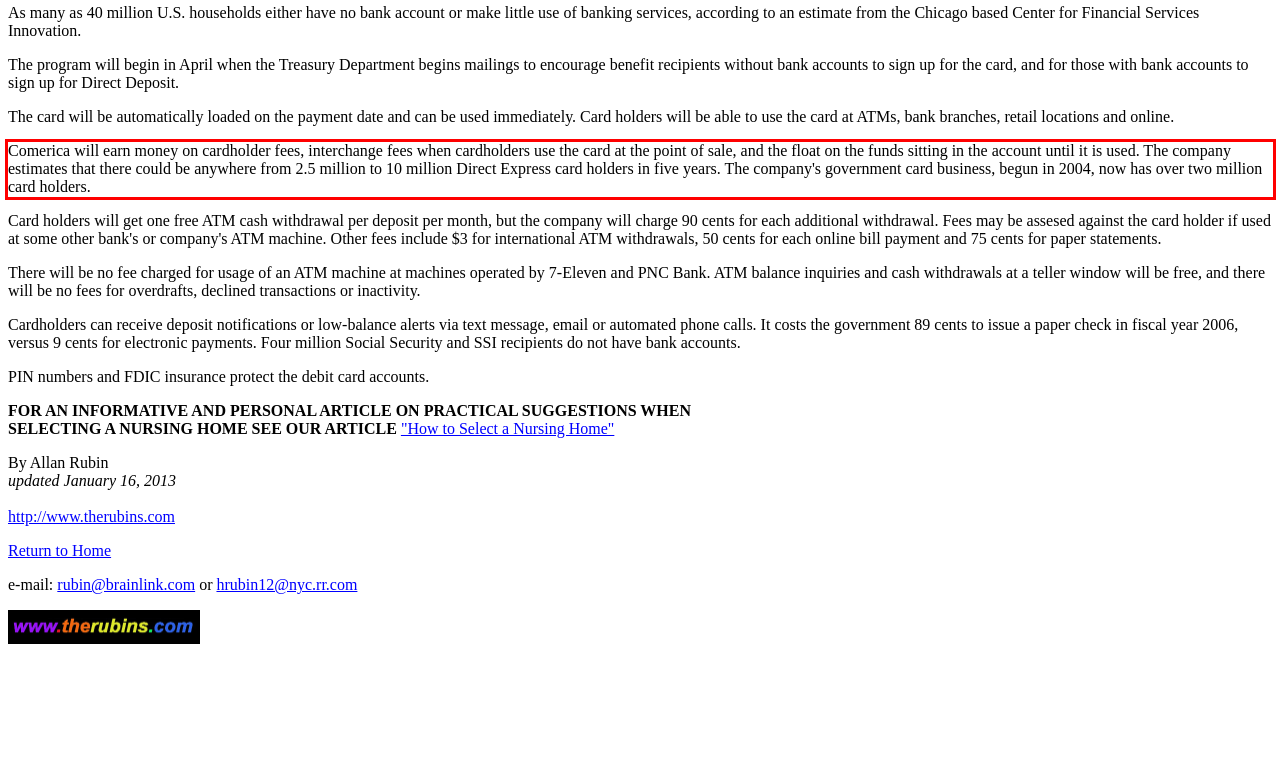You have a webpage screenshot with a red rectangle surrounding a UI element. Extract the text content from within this red bounding box.

Comerica will earn money on cardholder fees, interchange fees when cardholders use the card at the point of sale, and the float on the funds sitting in the account until it is used. The company estimates that there could be anywhere from 2.5 million to 10 million Direct Express card holders in five years. The company's government card business, begun in 2004, now has over two million card holders.